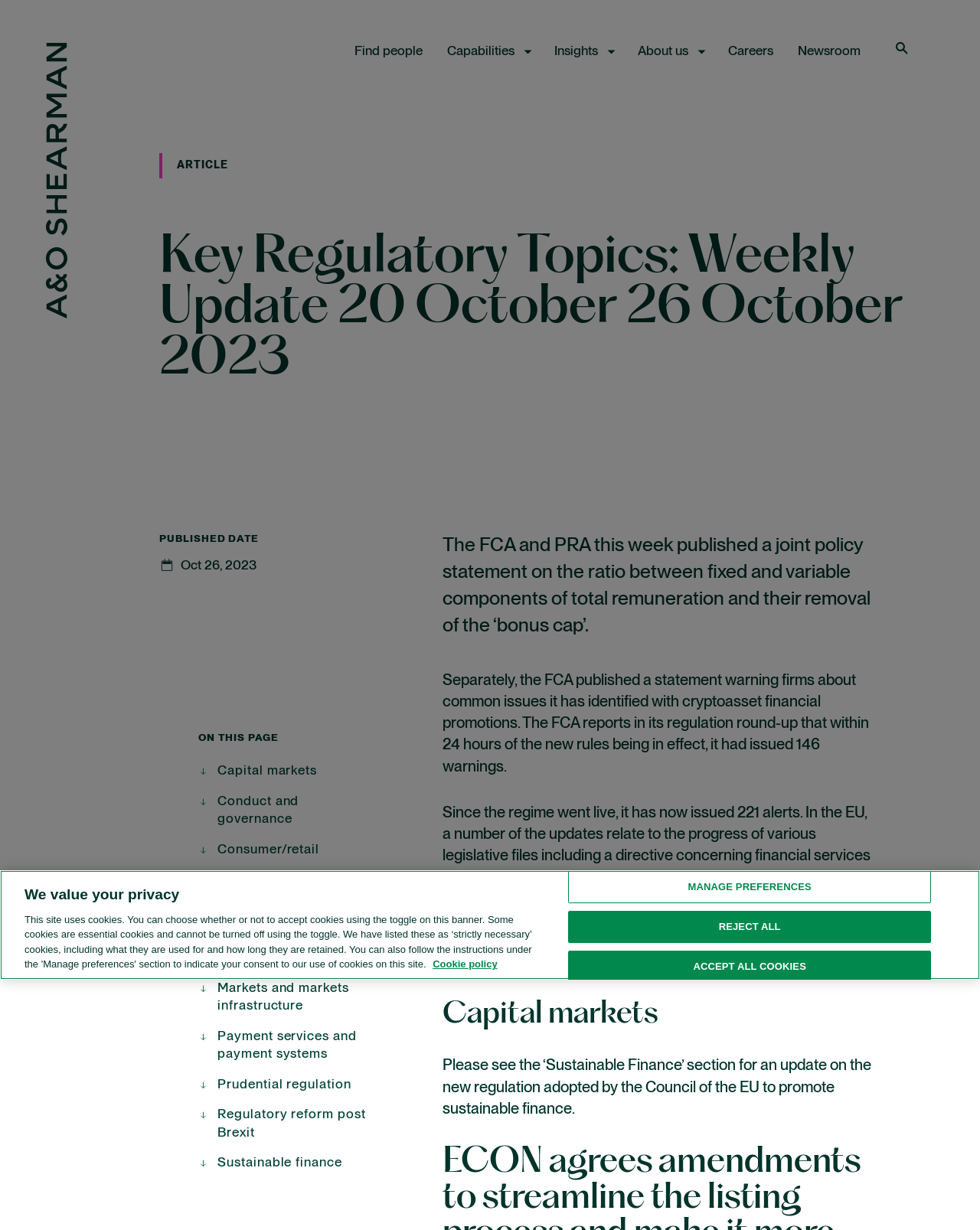How many paragraphs are there in the main article? Examine the screenshot and reply using just one word or a brief phrase.

3